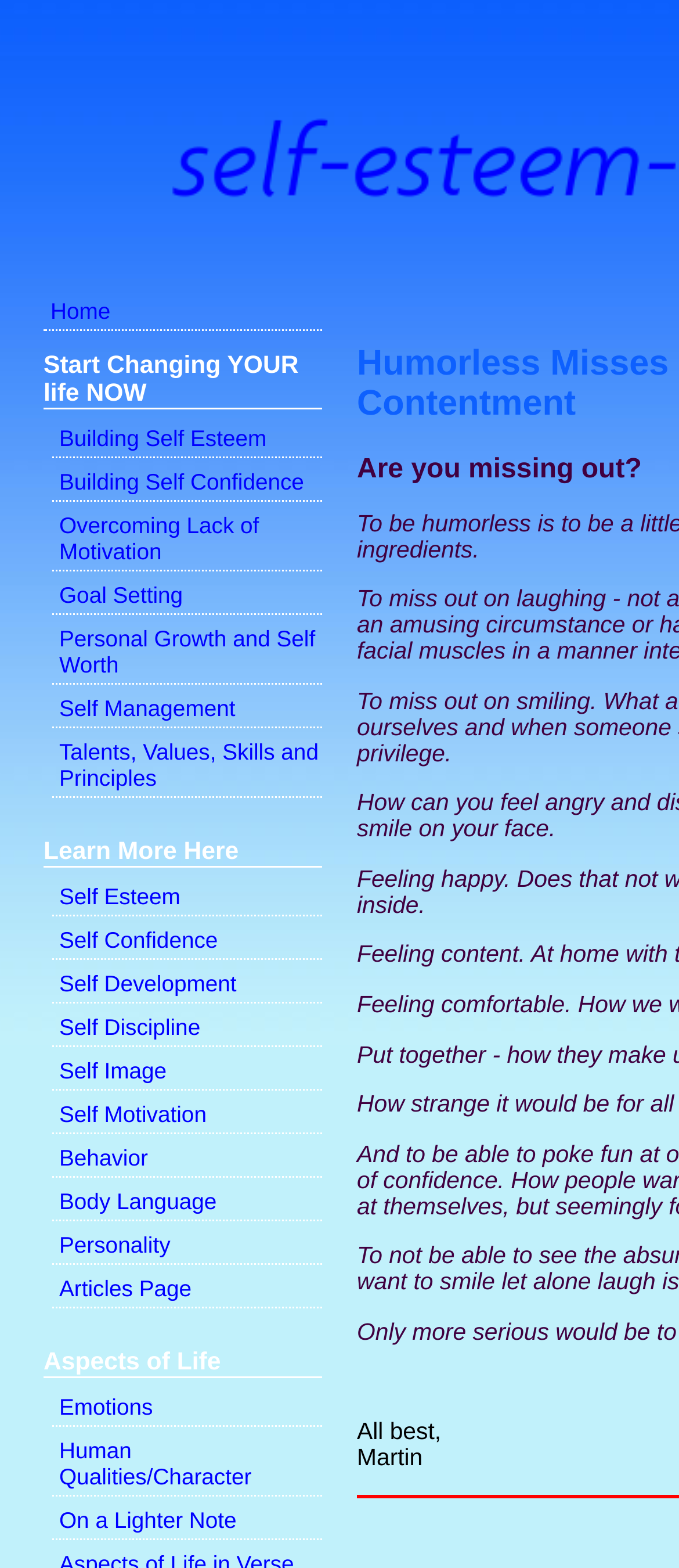Answer in one word or a short phrase: 
What is the first link on the webpage?

Home